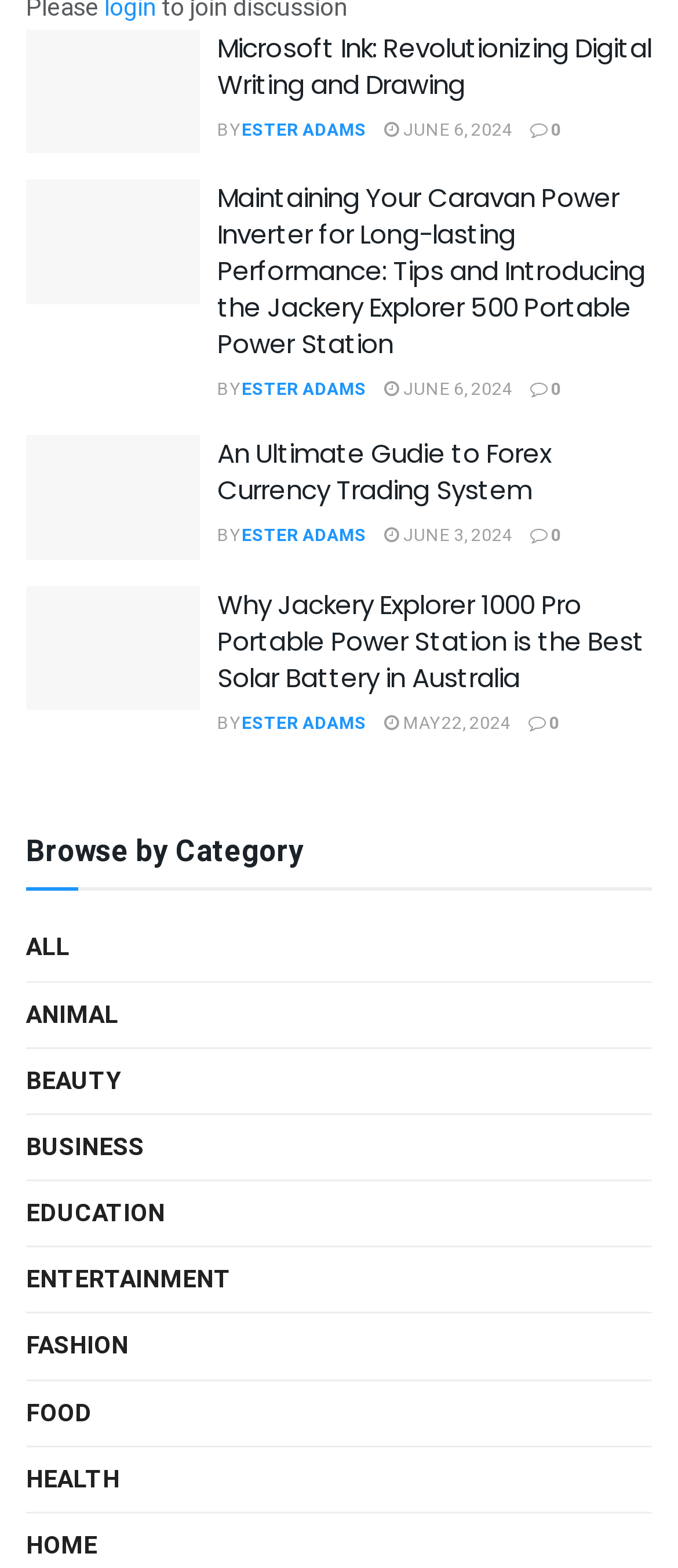Identify the bounding box coordinates for the element you need to click to achieve the following task: "View recent posts". The coordinates must be four float values ranging from 0 to 1, formatted as [left, top, right, bottom].

None